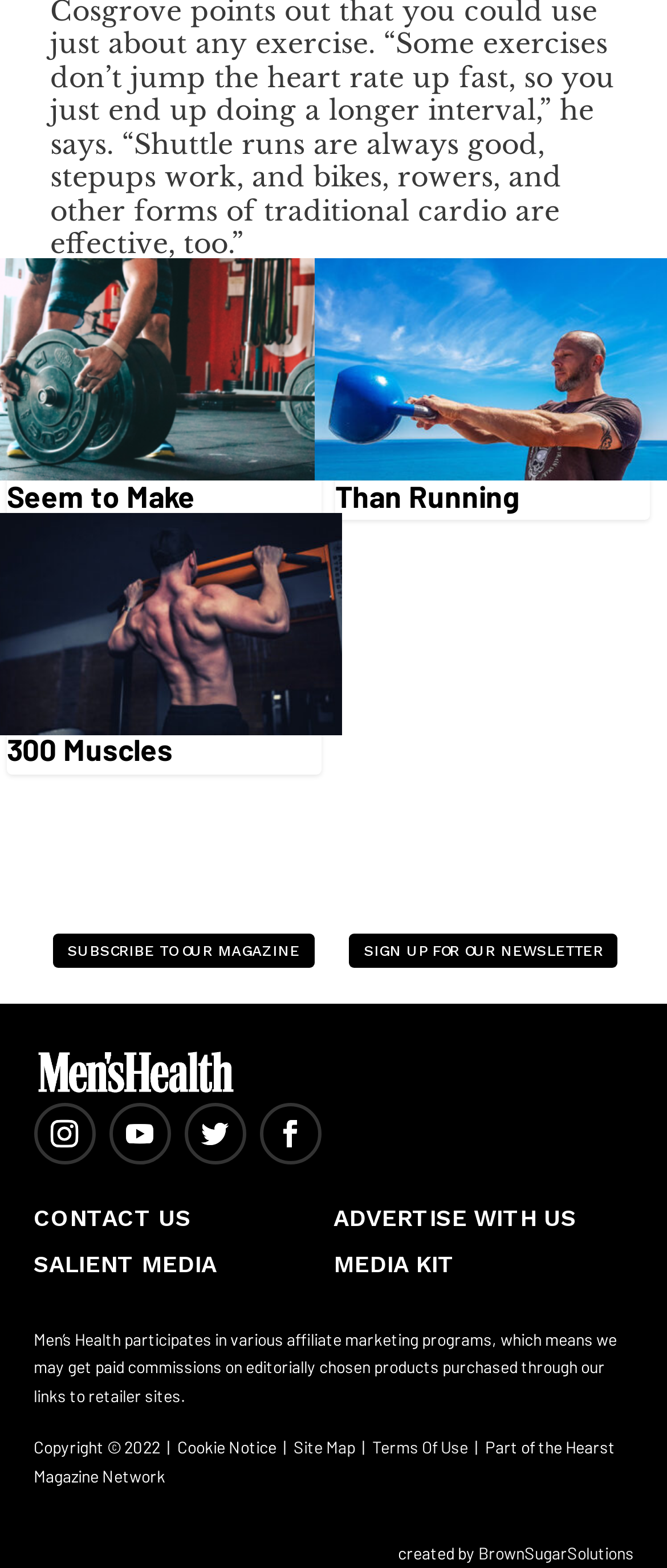With reference to the image, please provide a detailed answer to the following question: What is the name of the magazine network that this website is part of?

I found the static text element with ID 346, which contains the text 'Part of the Hearst Magazine Network', indicating that this website is part of the Hearst Magazine Network.